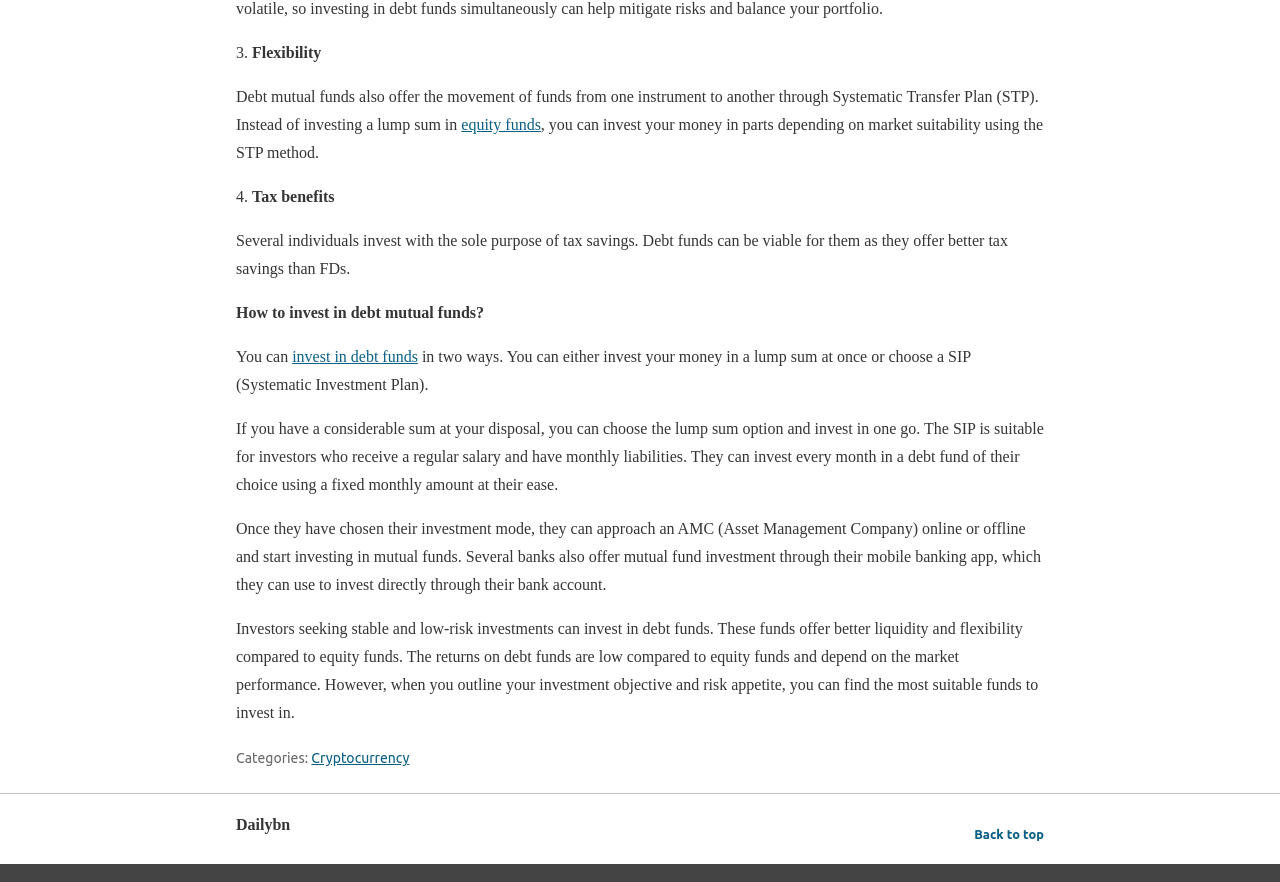Respond to the question below with a single word or phrase:
What is the benefit of debt mutual funds?

Tax benefits